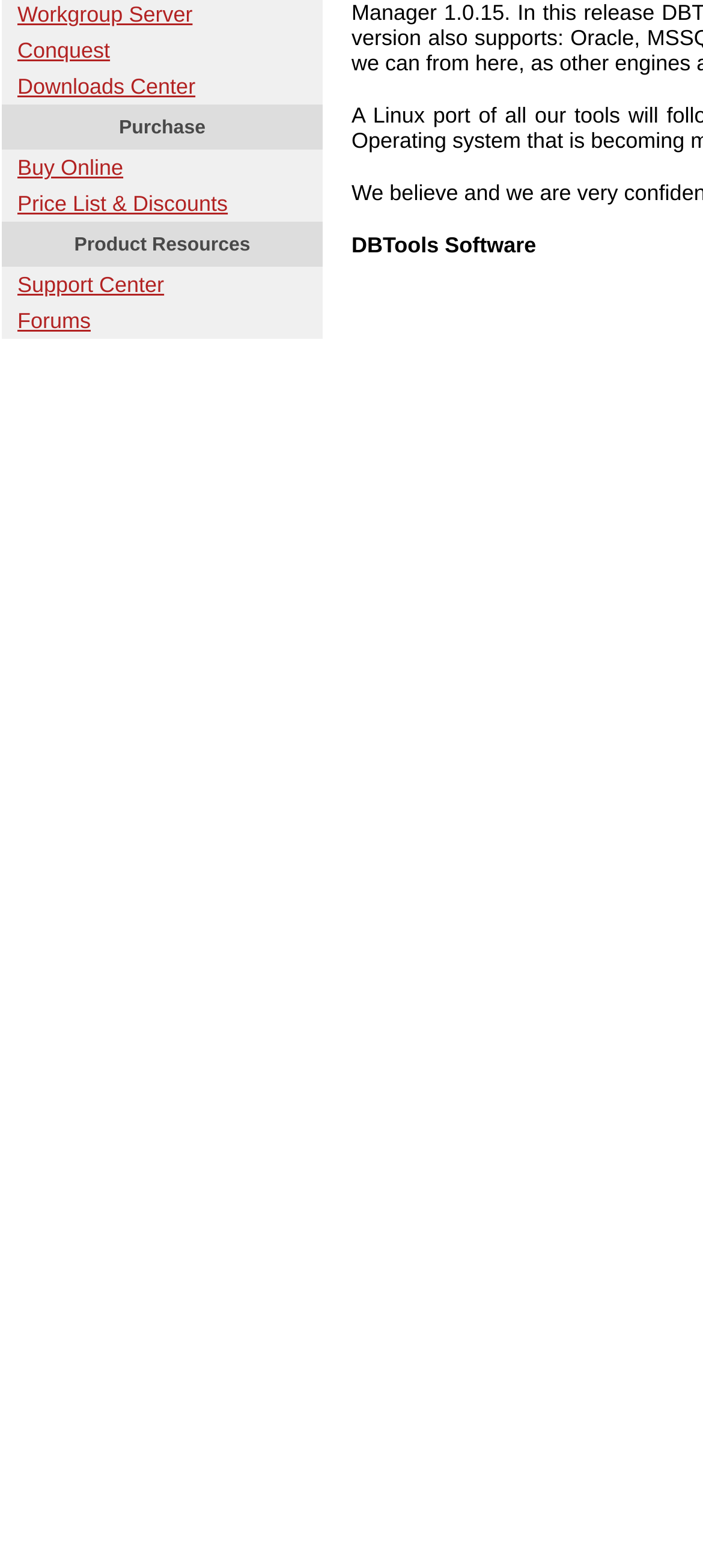Using floating point numbers between 0 and 1, provide the bounding box coordinates in the format (top-left x, top-left y, bottom-right x, bottom-right y). Locate the UI element described here: Forums

[0.025, 0.197, 0.129, 0.213]